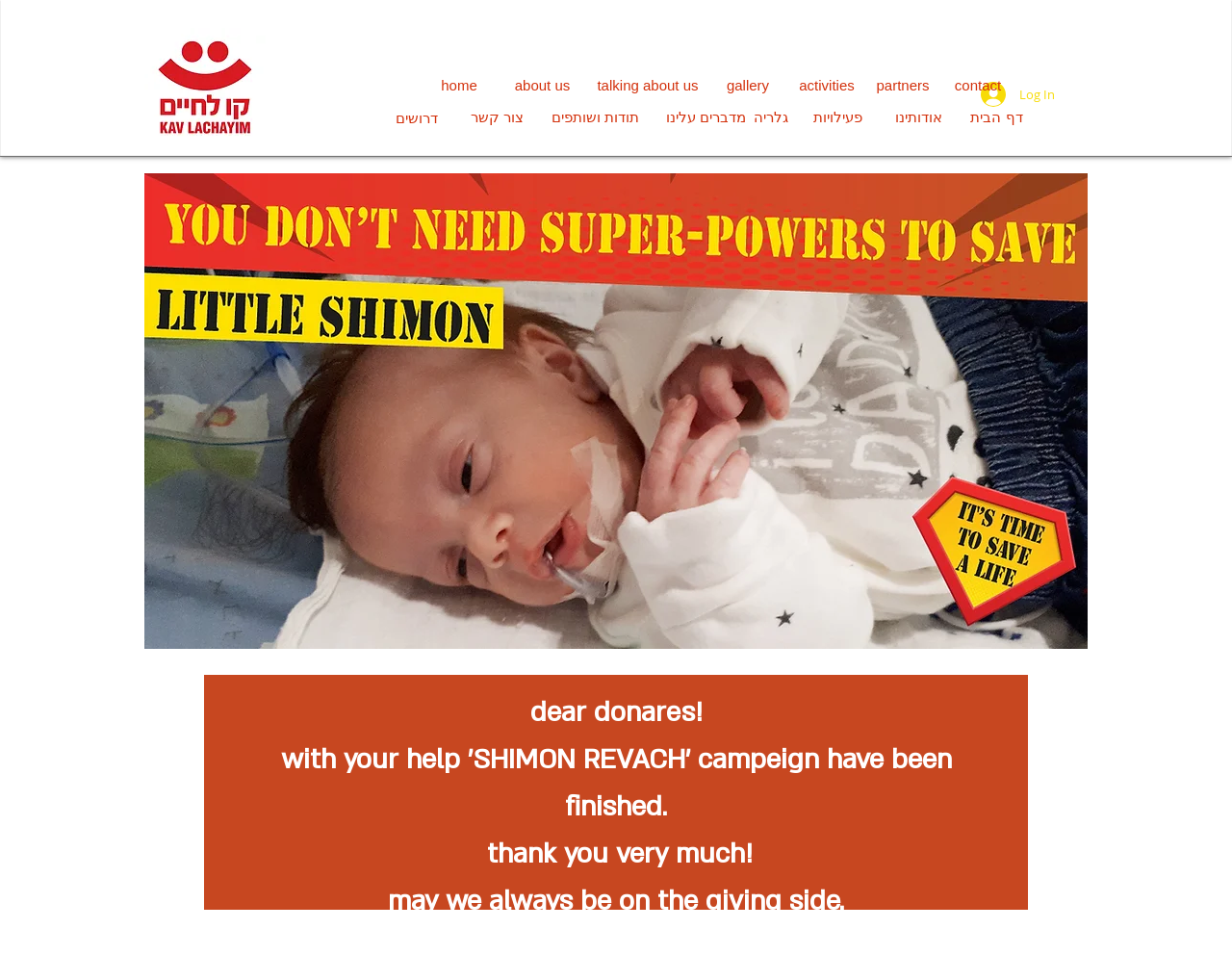Can you determine the bounding box coordinates of the area that needs to be clicked to fulfill the following instruction: "view gallery"?

[0.586, 0.058, 0.628, 0.119]